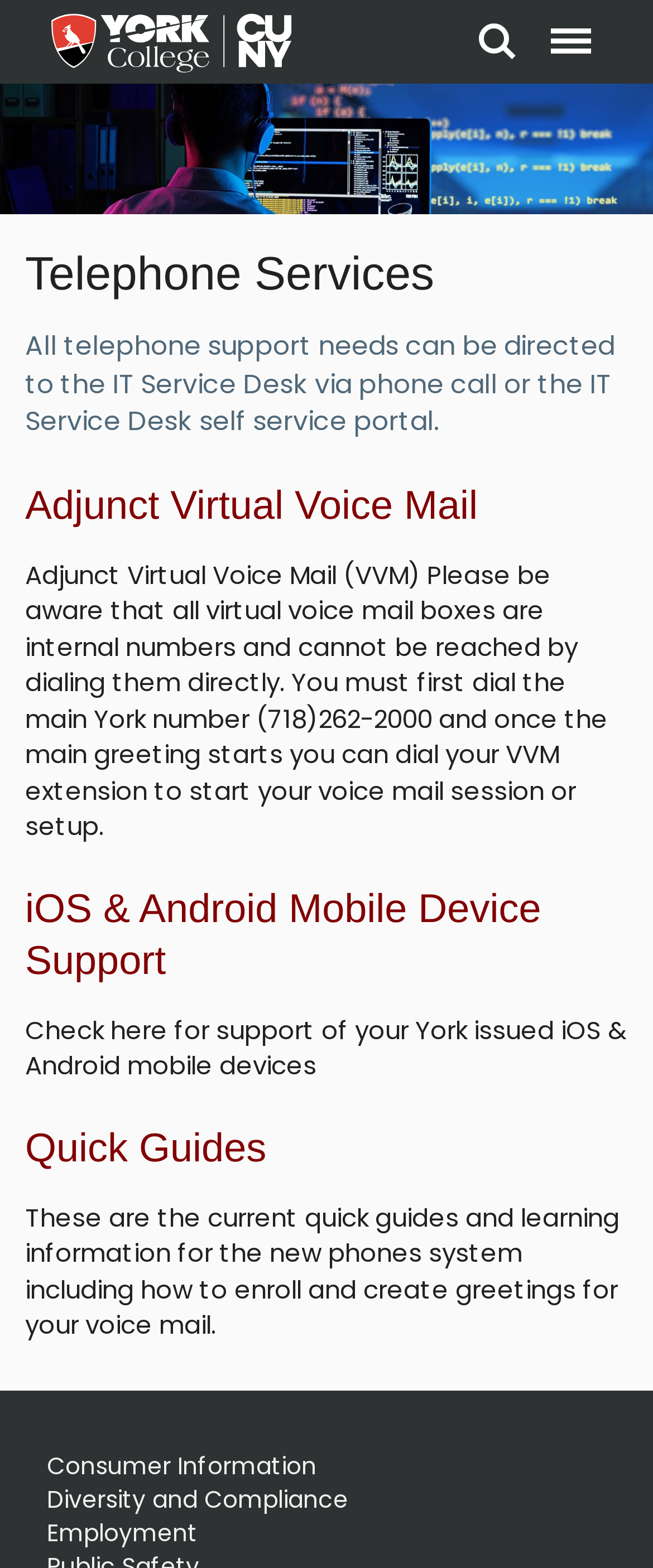Can you find the bounding box coordinates of the area I should click to execute the following instruction: "search for something"?

[0.705, 0.003, 0.818, 0.05]